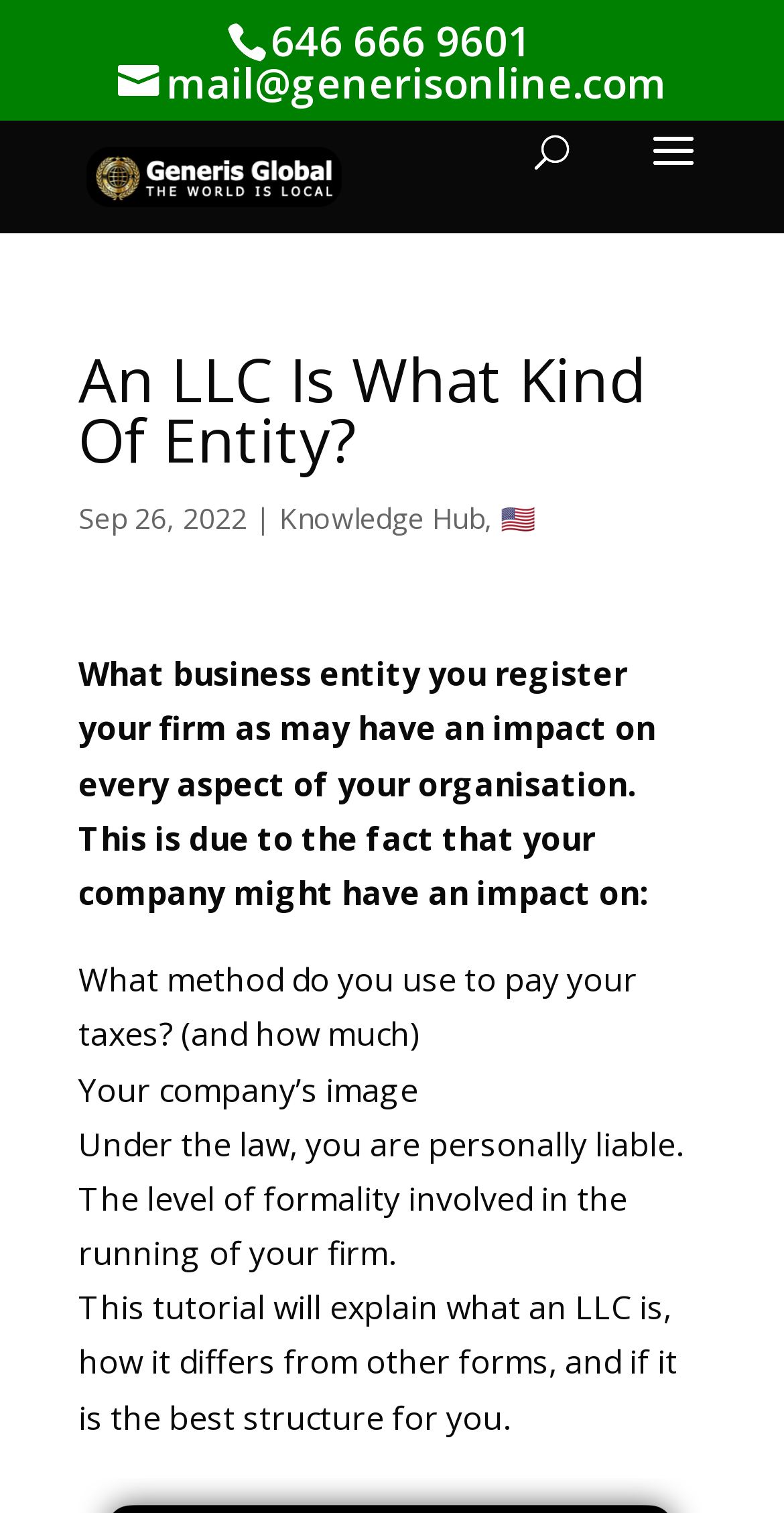What is the phone number on the webpage? Look at the image and give a one-word or short phrase answer.

646 666 9601